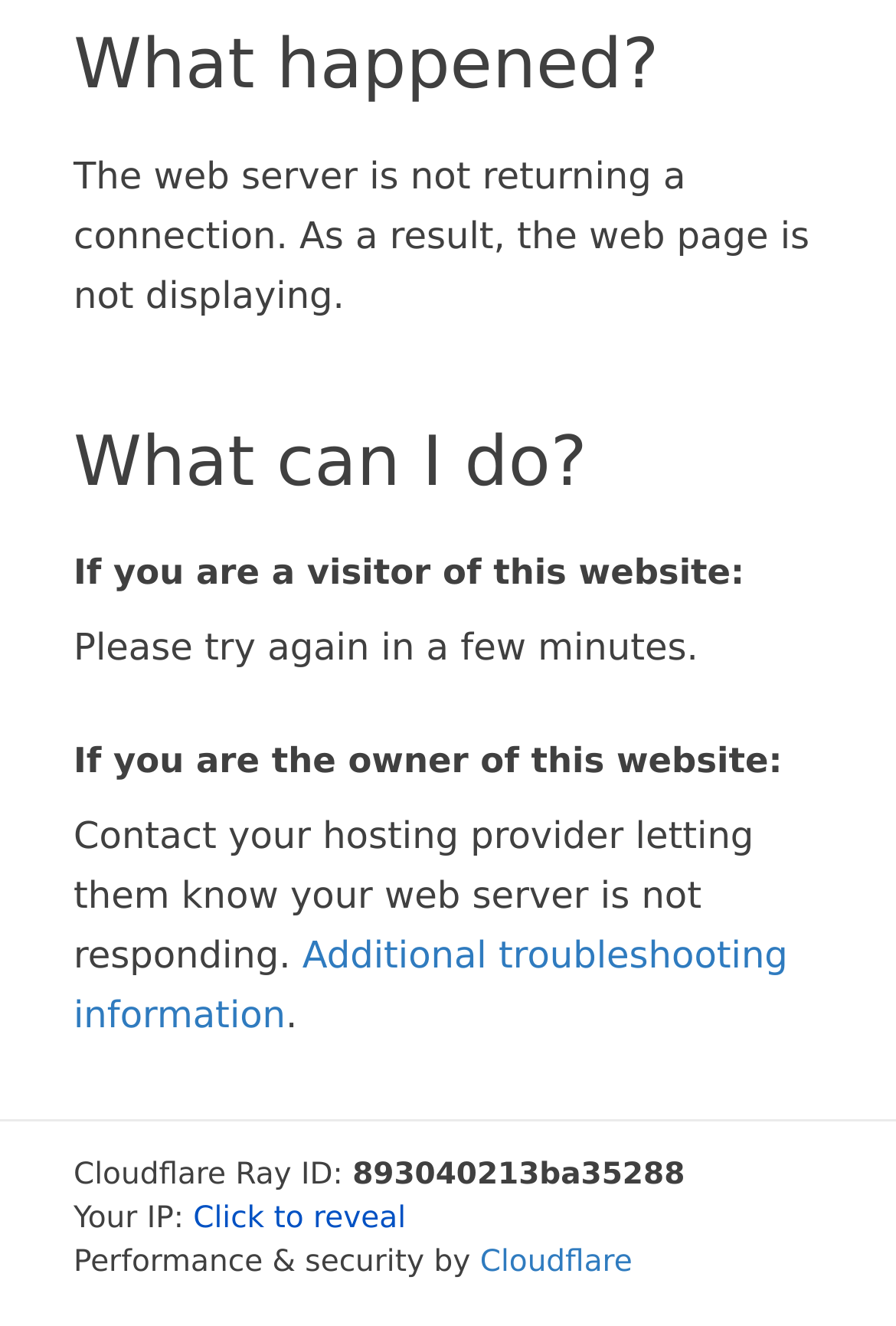Provide a single word or phrase to answer the given question: 
What should the owner of this website do?

Contact hosting provider